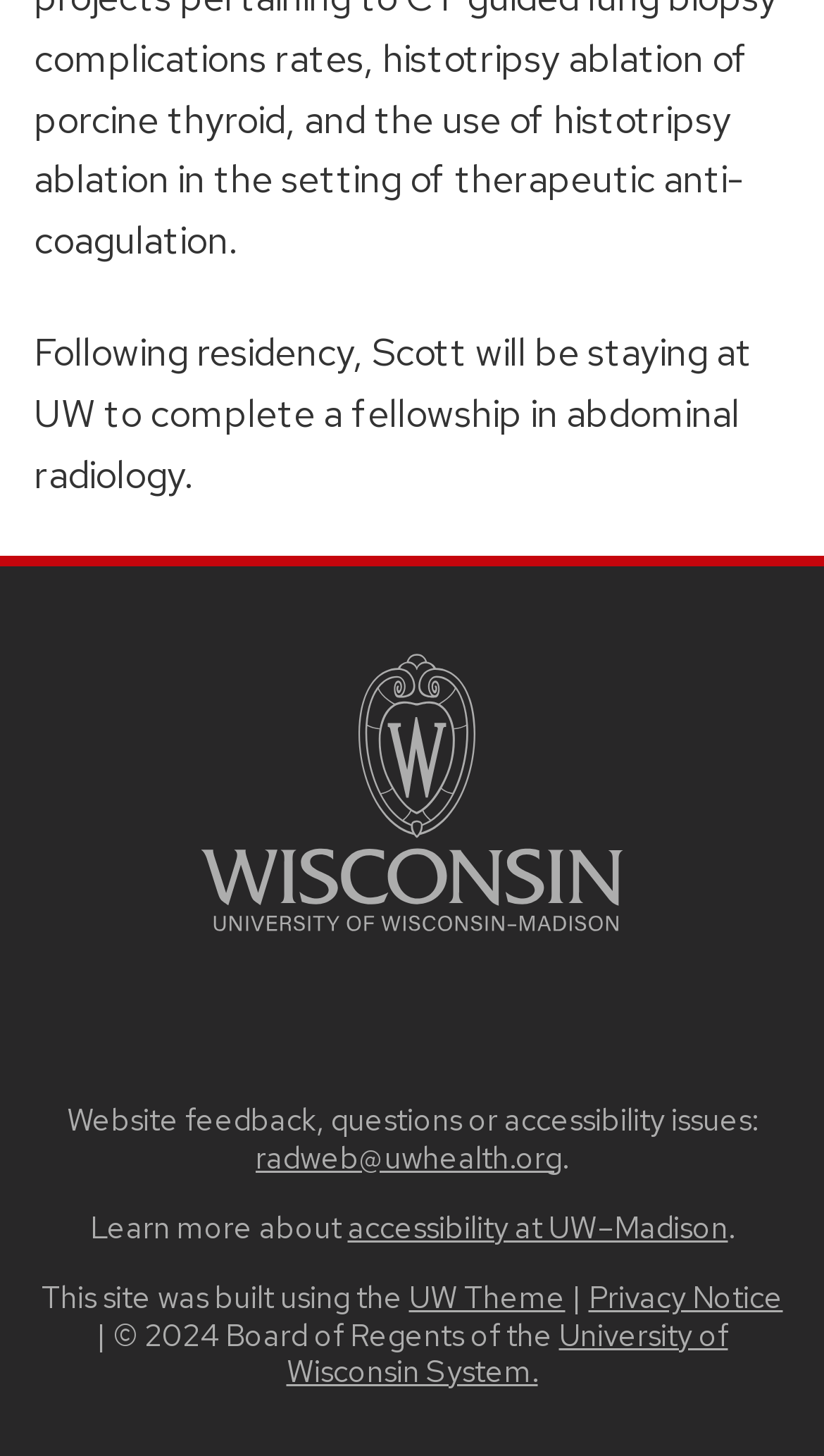Please specify the bounding box coordinates in the format (top-left x, top-left y, bottom-right x, bottom-right y), with all values as floating point numbers between 0 and 1. Identify the bounding box of the UI element described by: Privacy Notice

[0.714, 0.877, 0.95, 0.905]